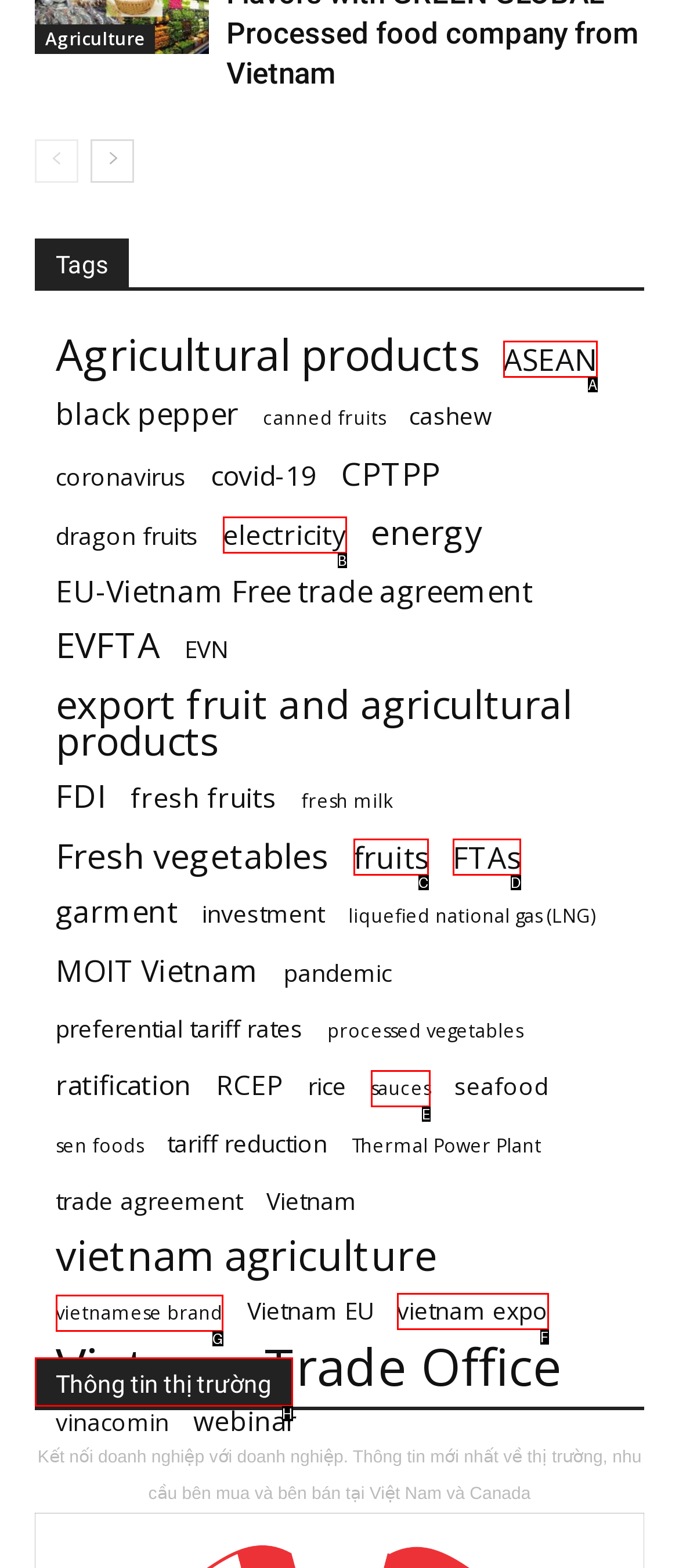Which option aligns with the description: ASEAN? Respond by selecting the correct letter.

A